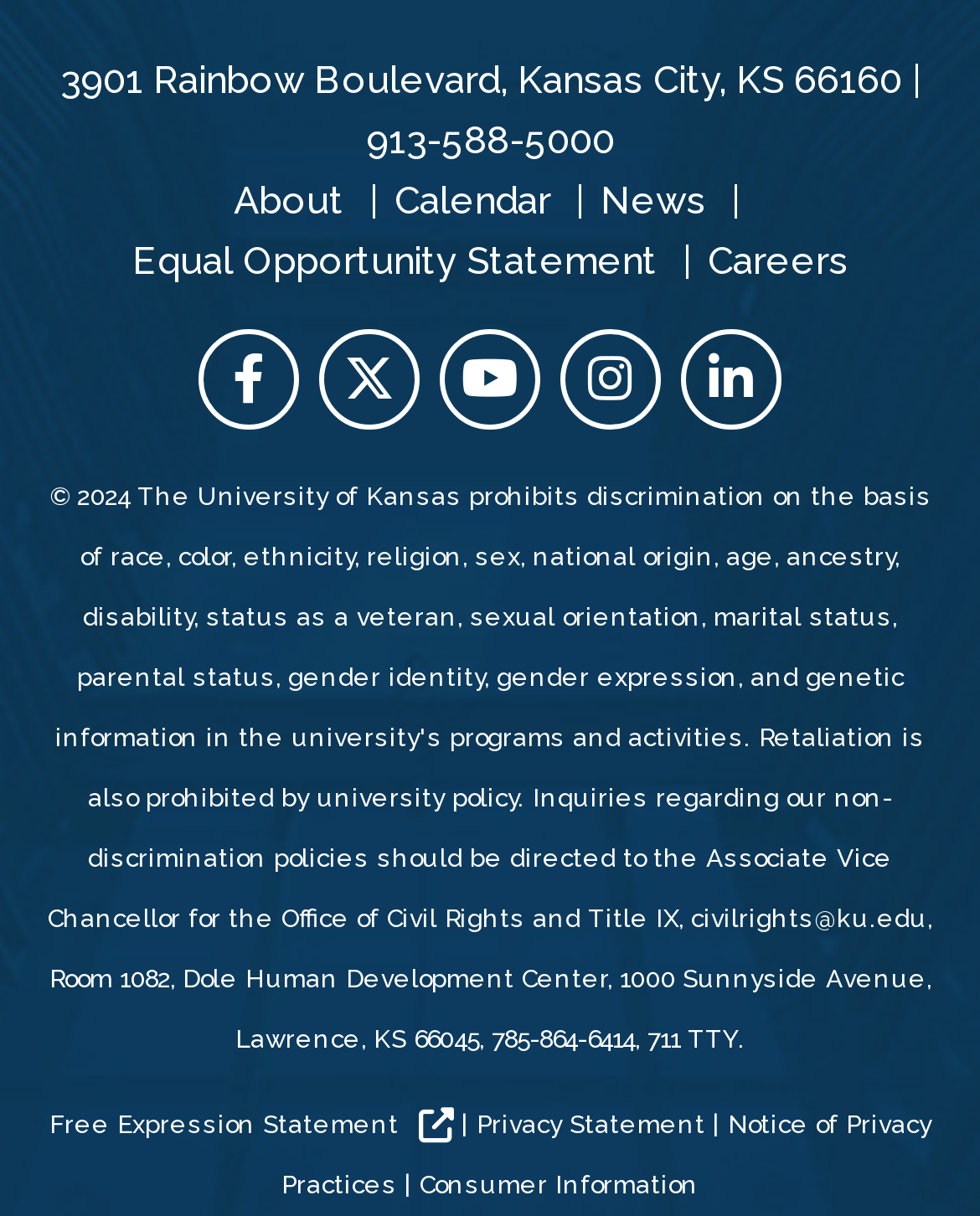Please locate the bounding box coordinates of the region I need to click to follow this instruction: "Visit the About page".

[0.238, 0.146, 0.351, 0.183]